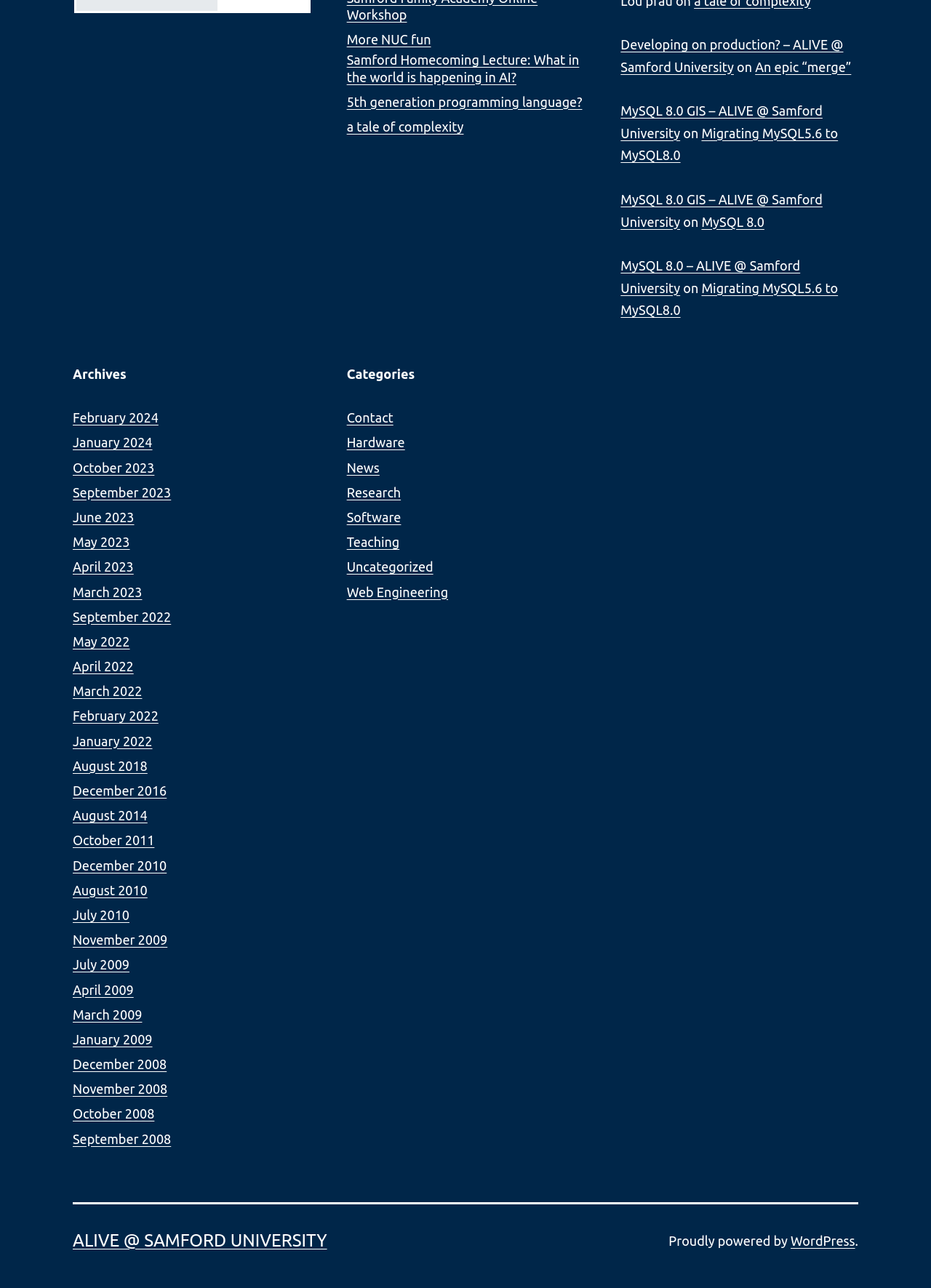Answer succinctly with a single word or phrase:
What are the archives listed on the webpage?

February 2024, January 2024, October 2023, ...